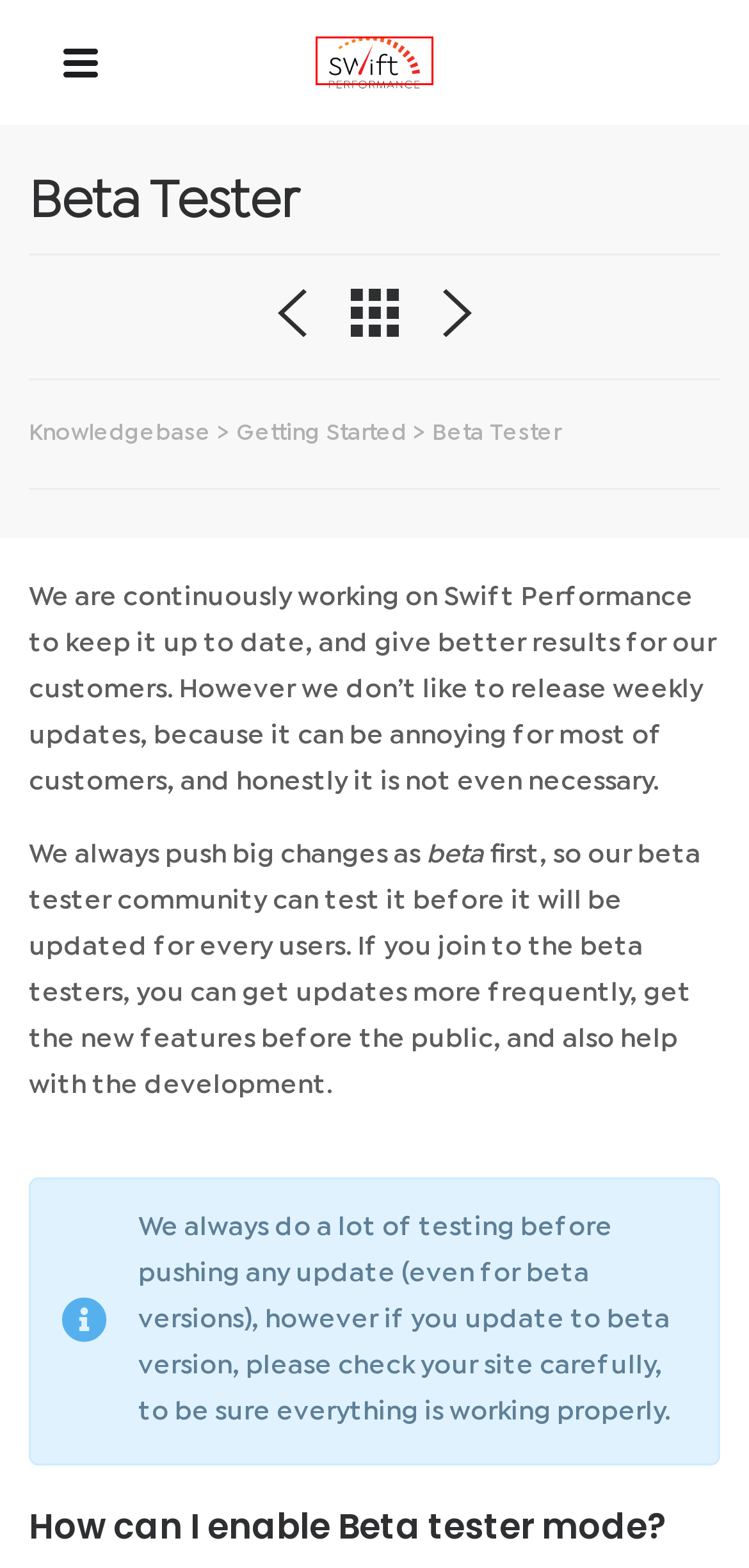Consider the screenshot of a webpage with a red bounding box around an element. Select the webpage description that best corresponds to the new page after clicking the element inside the red bounding box. Here are the candidates:
A. Add rules to NGINX config – Swift Performance
B. Changelog – Swift Performance
C. Getting Started – Swift Performance
D. Caching – Swift Performance
E. Swift Performance – Knowledge Base
F. Media – Swift Performance
G. Optimization – Swift Performance
H. License – Swift Performance

E